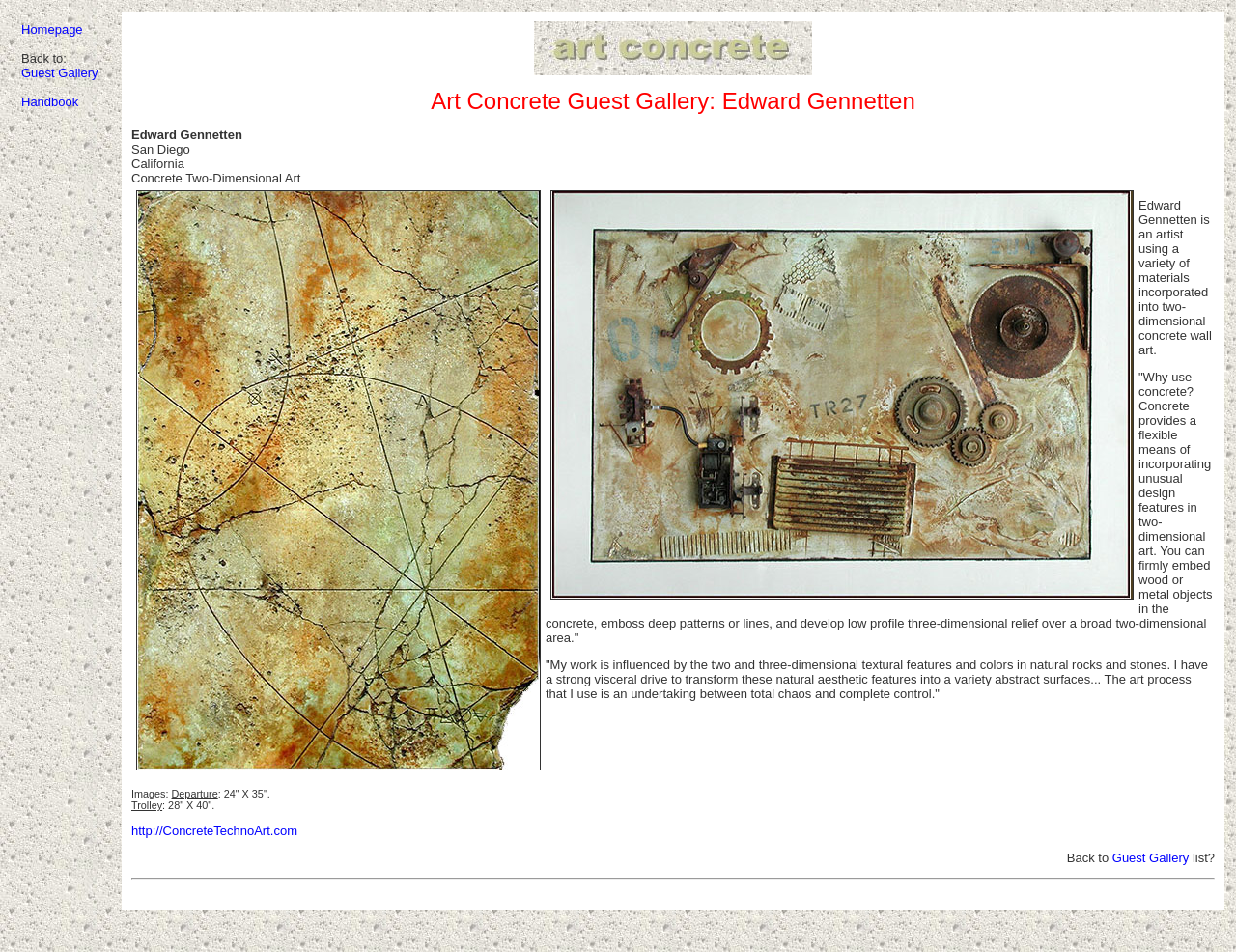Please determine the bounding box of the UI element that matches this description: Homepage. The coordinates should be given as (top-left x, top-left y, bottom-right x, bottom-right y), with all values between 0 and 1.

[0.017, 0.023, 0.067, 0.039]